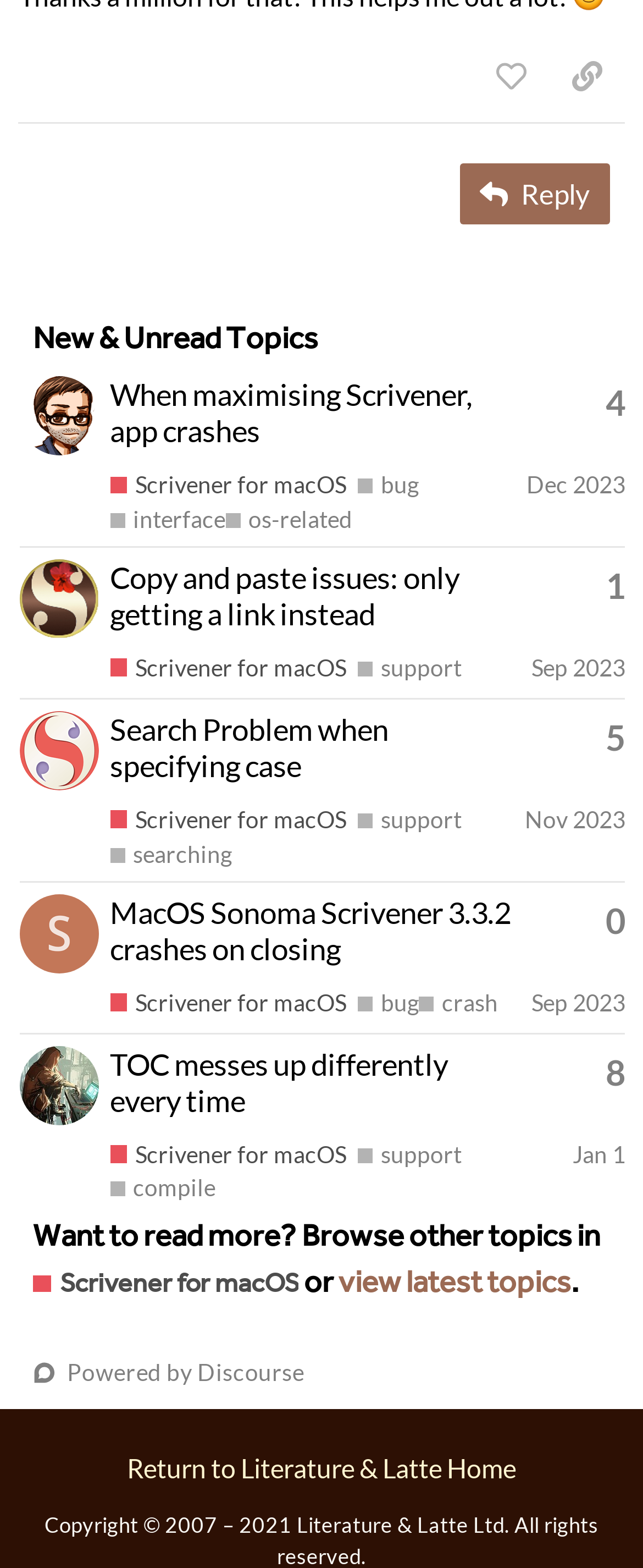Refer to the image and provide a thorough answer to this question:
How many replies does the topic 'TOC messes up differently every time' have?

I found the number of replies by looking at the generic text 'This topic has 8 replies' in the last row of the 'New & Unread Topics' section, which corresponds to the topic 'TOC messes up differently every time'.